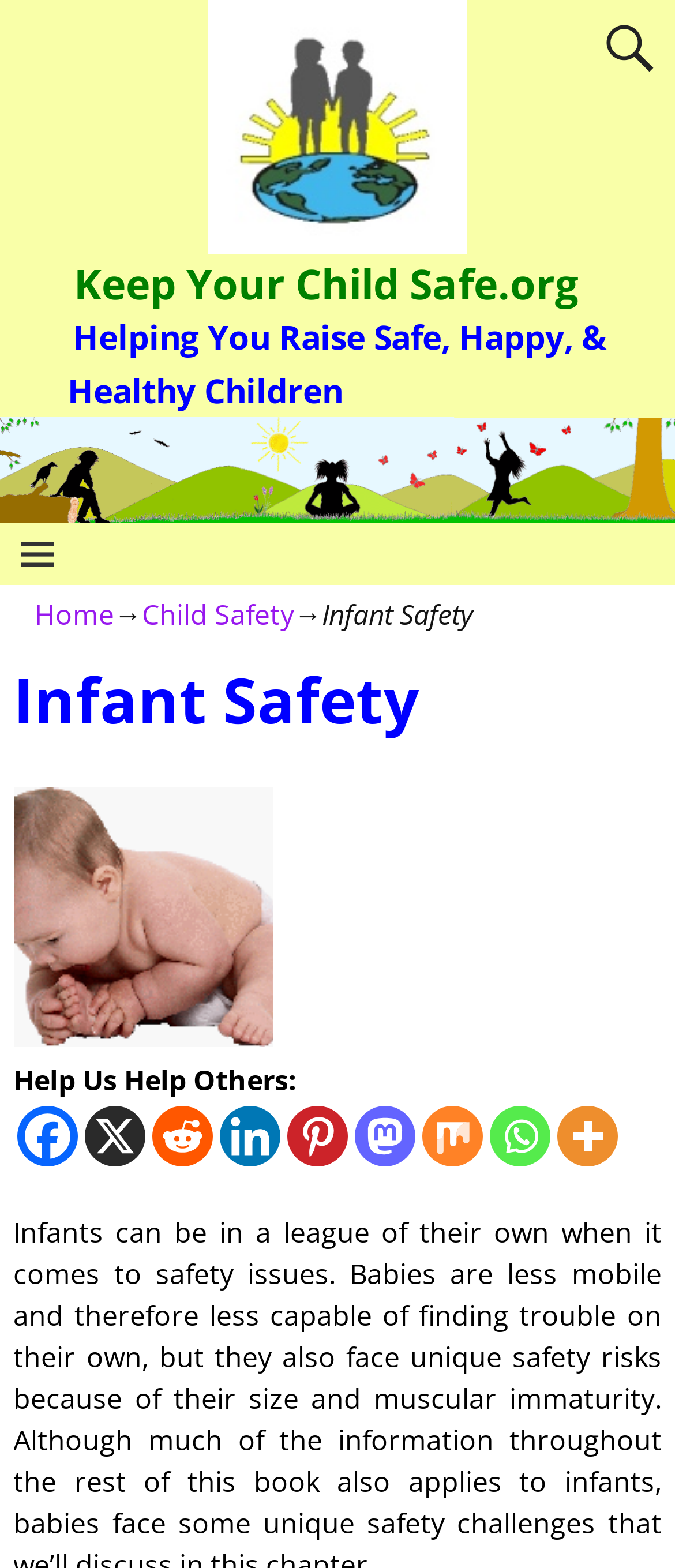Given the element description name="s" placeholder="Search for:", specify the bounding box coordinates of the corresponding UI element in the format (top-left x, top-left y, bottom-right x, bottom-right y). All values must be between 0 and 1.

[0.882, 0.009, 0.974, 0.052]